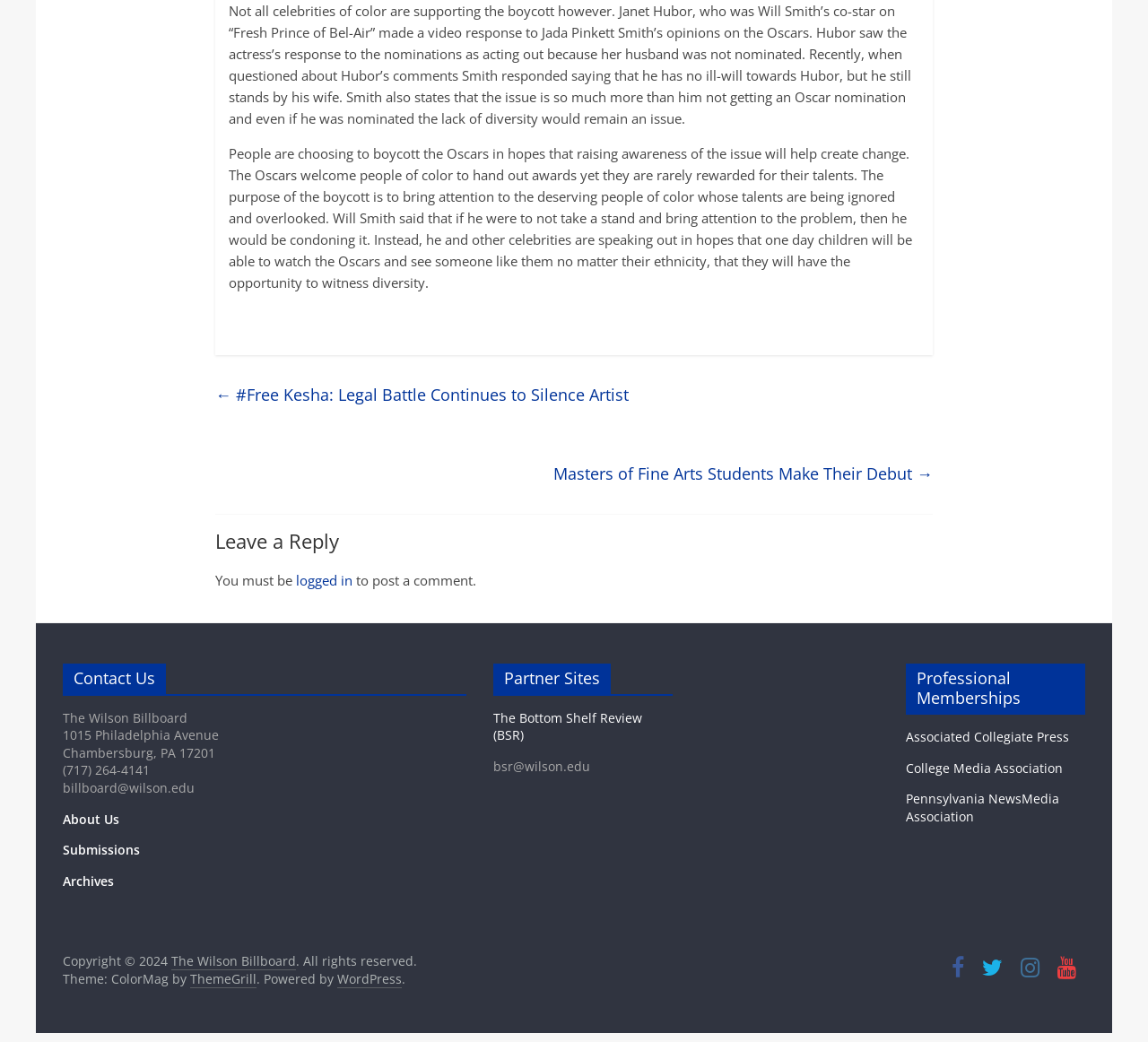Please specify the bounding box coordinates of the clickable section necessary to execute the following command: "Leave a reply to the article".

[0.188, 0.507, 0.812, 0.547]